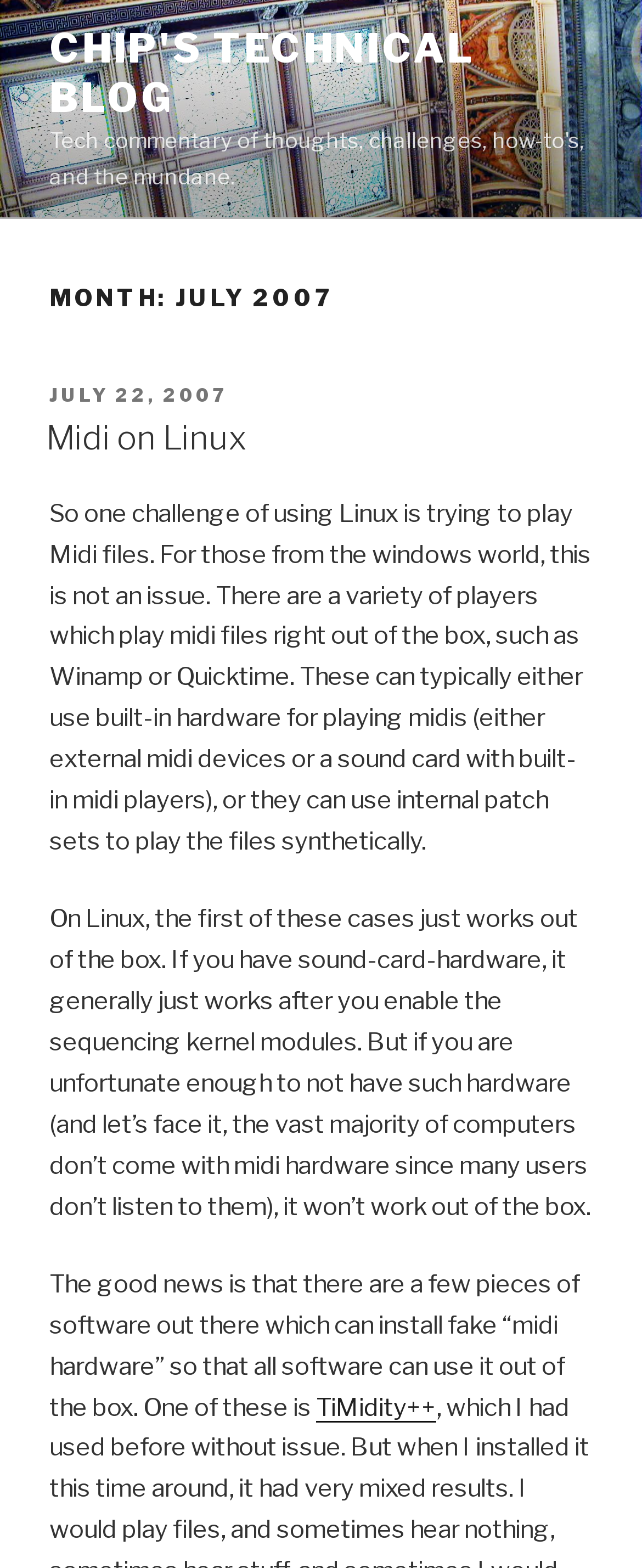Summarize the webpage in an elaborate manner.

The webpage is a blog post titled "Midi on Linux" from July 2007. At the top-left corner, there is a link to "Skip to content" and an image with the title "Chip's Technical Blog". Below the image, there is a large heading "CHIP'S TECHNICAL BLOG" spanning most of the width of the page.

Underneath the heading, there is a section with a heading "MONTH: JULY 2007" that takes up most of the width of the page. Within this section, there is a subheading "POSTED ON" followed by a link to the date "JULY 22, 2007". Next to the date, there is another heading "Midi on Linux" which is also a link.

Below the headings, there are three paragraphs of text. The first paragraph discusses the challenge of playing Midi files on Linux, comparing it to the ease of playing them on Windows. The second paragraph explains that Linux can play Midi files using sound-card hardware, but this is not common in most computers. The third paragraph mentions that there are software solutions that can install fake "midi hardware" to enable Midi file playback, and provides a link to one such software, "TiMidity++".